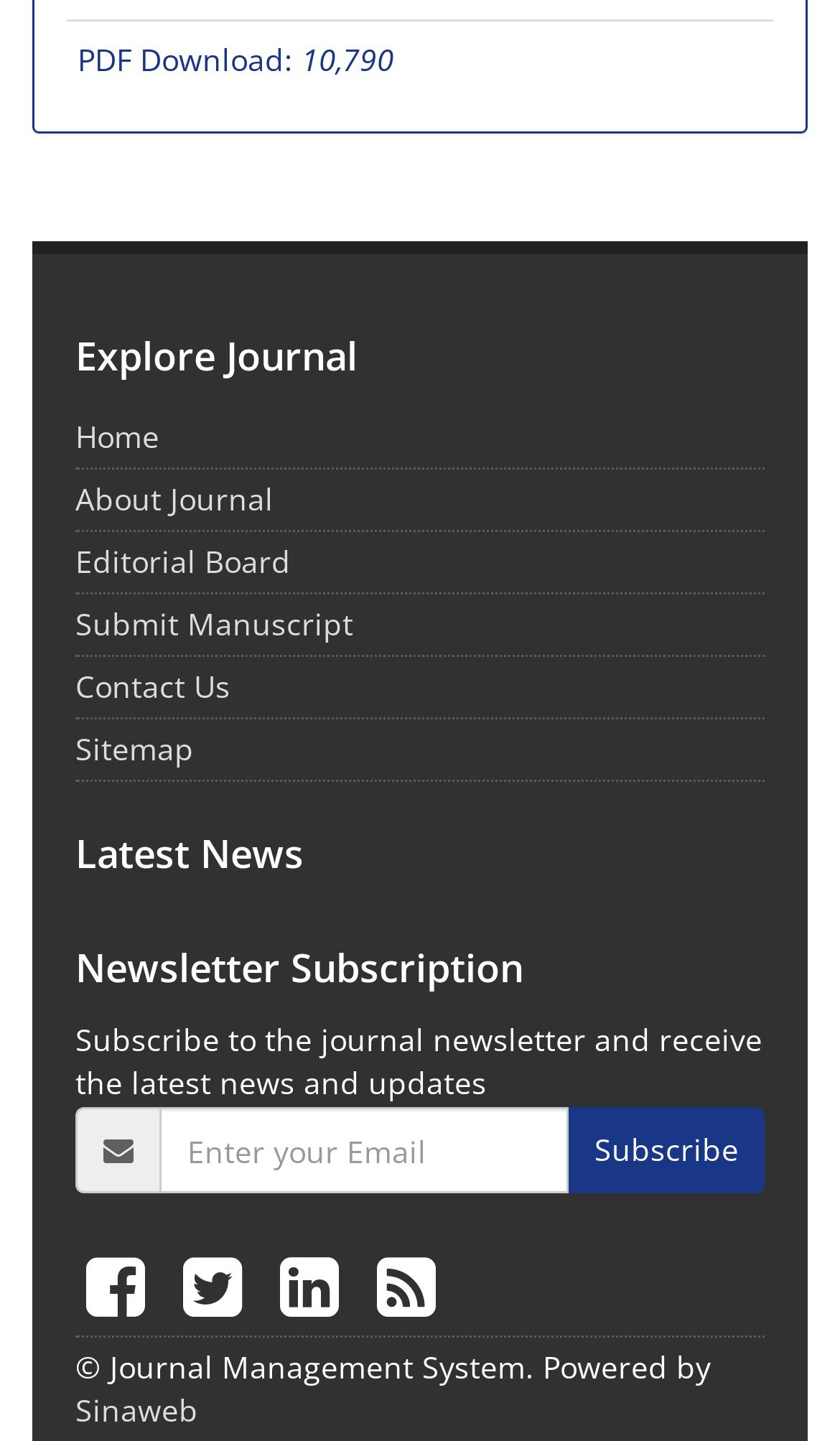Please mark the clickable region by giving the bounding box coordinates needed to complete this instruction: "Contact the journal".

[0.09, 0.462, 0.274, 0.49]